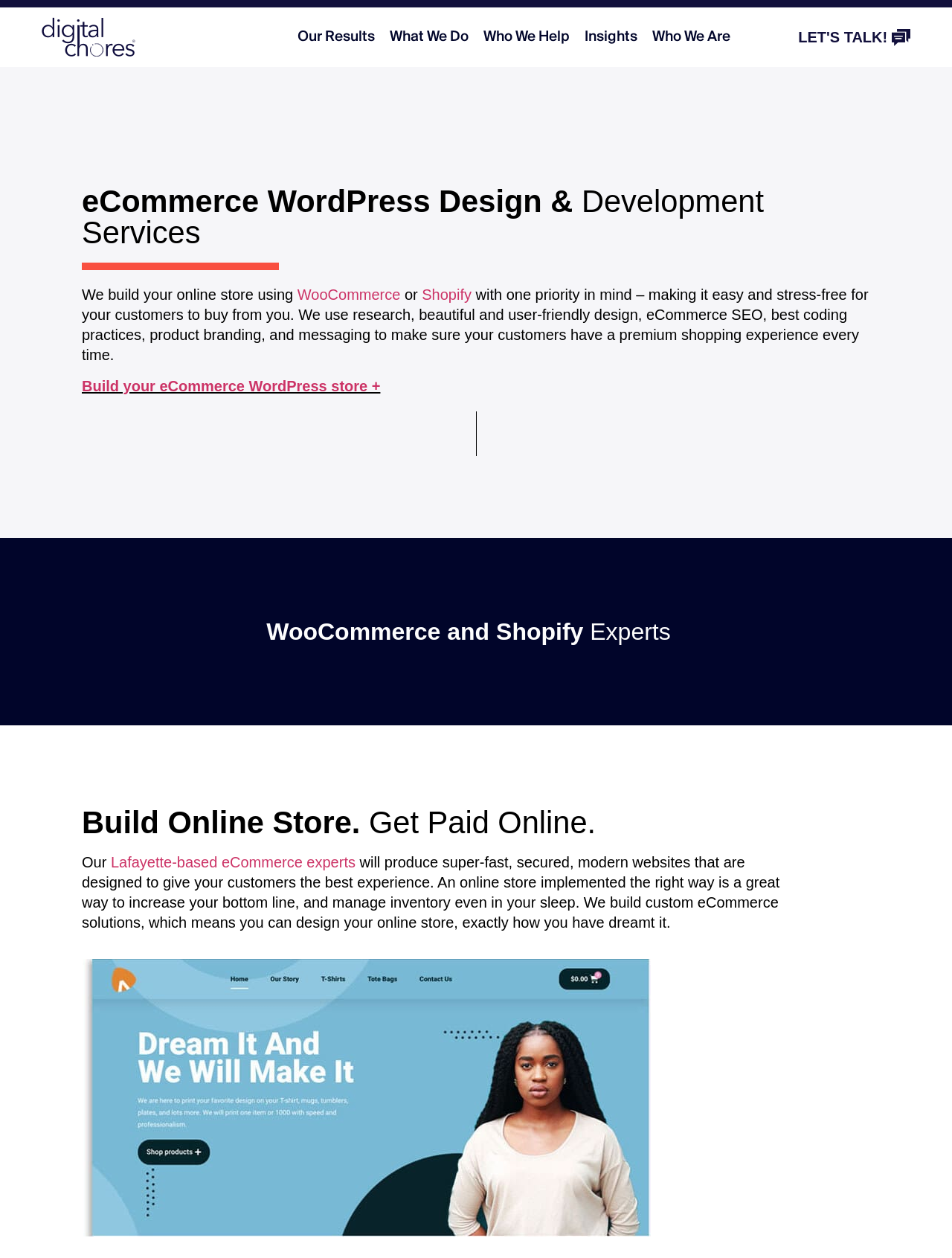Based on what you see in the screenshot, provide a thorough answer to this question: What is the company's logo?

The company's logo is located at the top left corner of the webpage, and it is an image with the text 'Digital Chores Web Design and Development'.